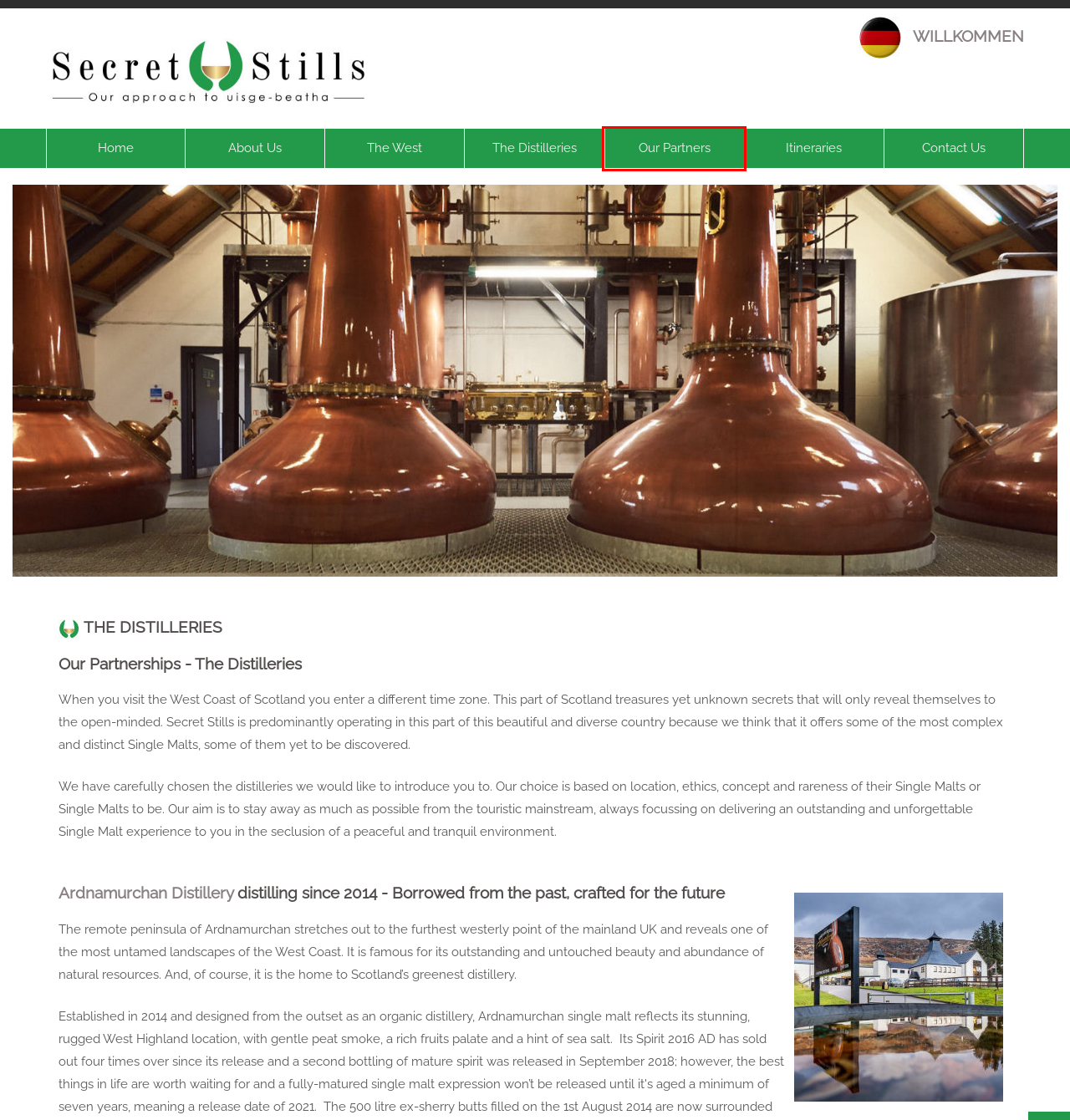Observe the screenshot of a webpage with a red bounding box around an element. Identify the webpage description that best fits the new page after the element inside the bounding box is clicked. The candidates are:
A. Secret Stills Private Distillery Tours on the West Coast of Scotland - Itineraries
B. Secret Stills Private Distillery Tours on the West Coast of Scotland - About Us
C. Secret Stills Private Distillery Tours on the West Coast of Scotland
D. Our Partners :: Secret Stills Bespoke Distillery Tours on the West Coast of Scotland
E. Secret Stills Private Distillery Tours on the West Coast of Scotland - Contact Us
F. Willkommen :: Secret Stills Private Distillery Tours on the West Coast of Scotland
G. Award winning whisky. Taste the story. | Ardnamurchan Distillery
H. Private Distillery Tours on the West Coast of Scotland

D